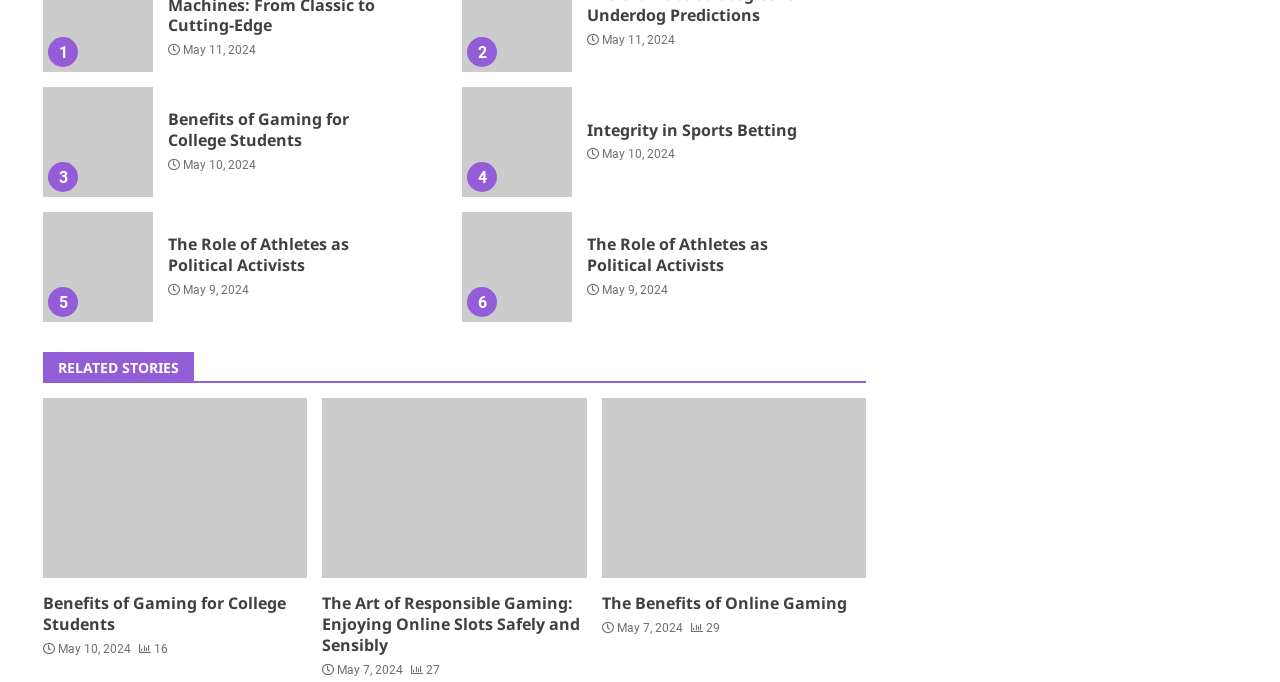Identify the bounding box for the described UI element: "The Benefits of Online Gaming".

[0.47, 0.584, 0.677, 0.848]